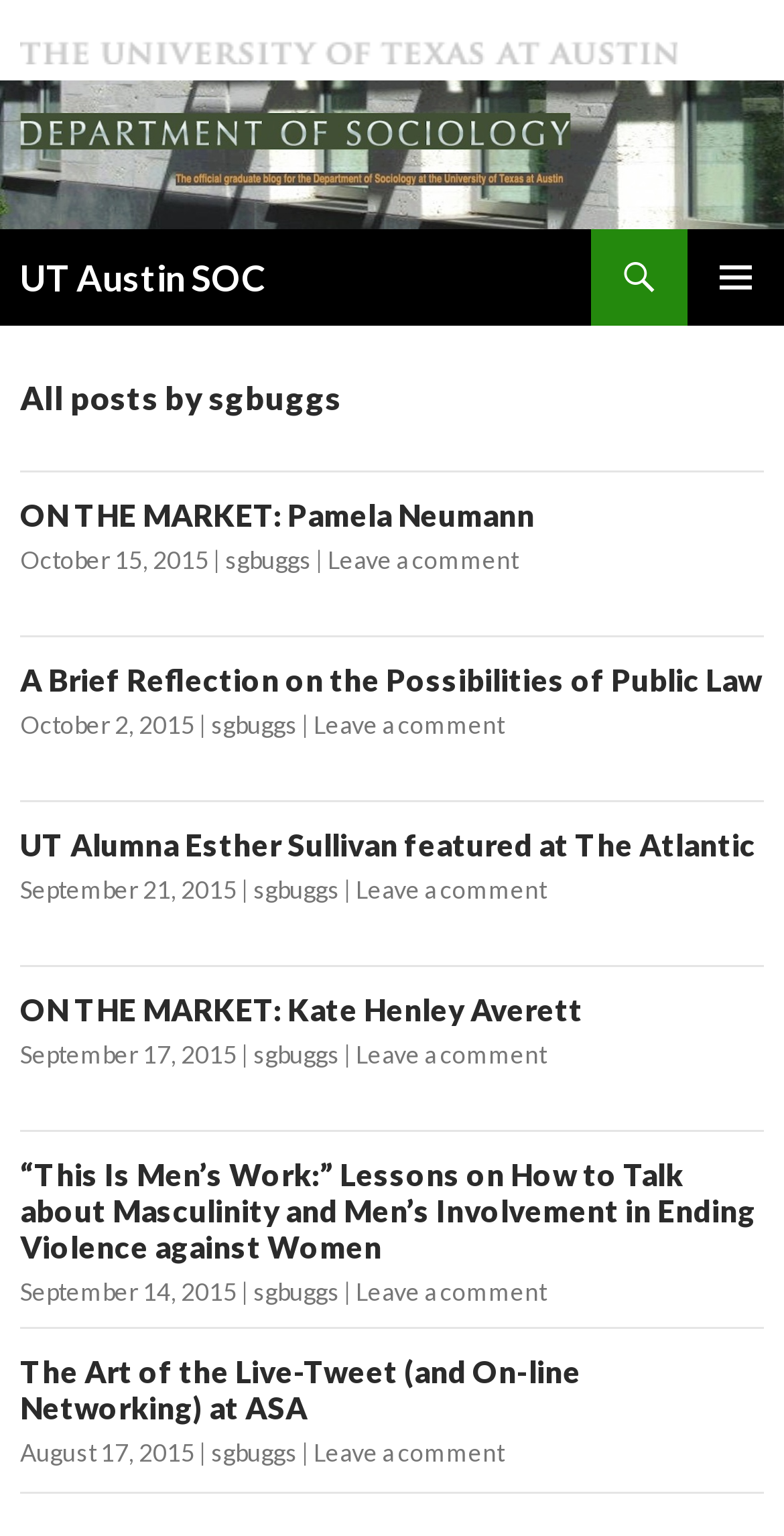Please find the top heading of the webpage and generate its text.

UT Austin SOC